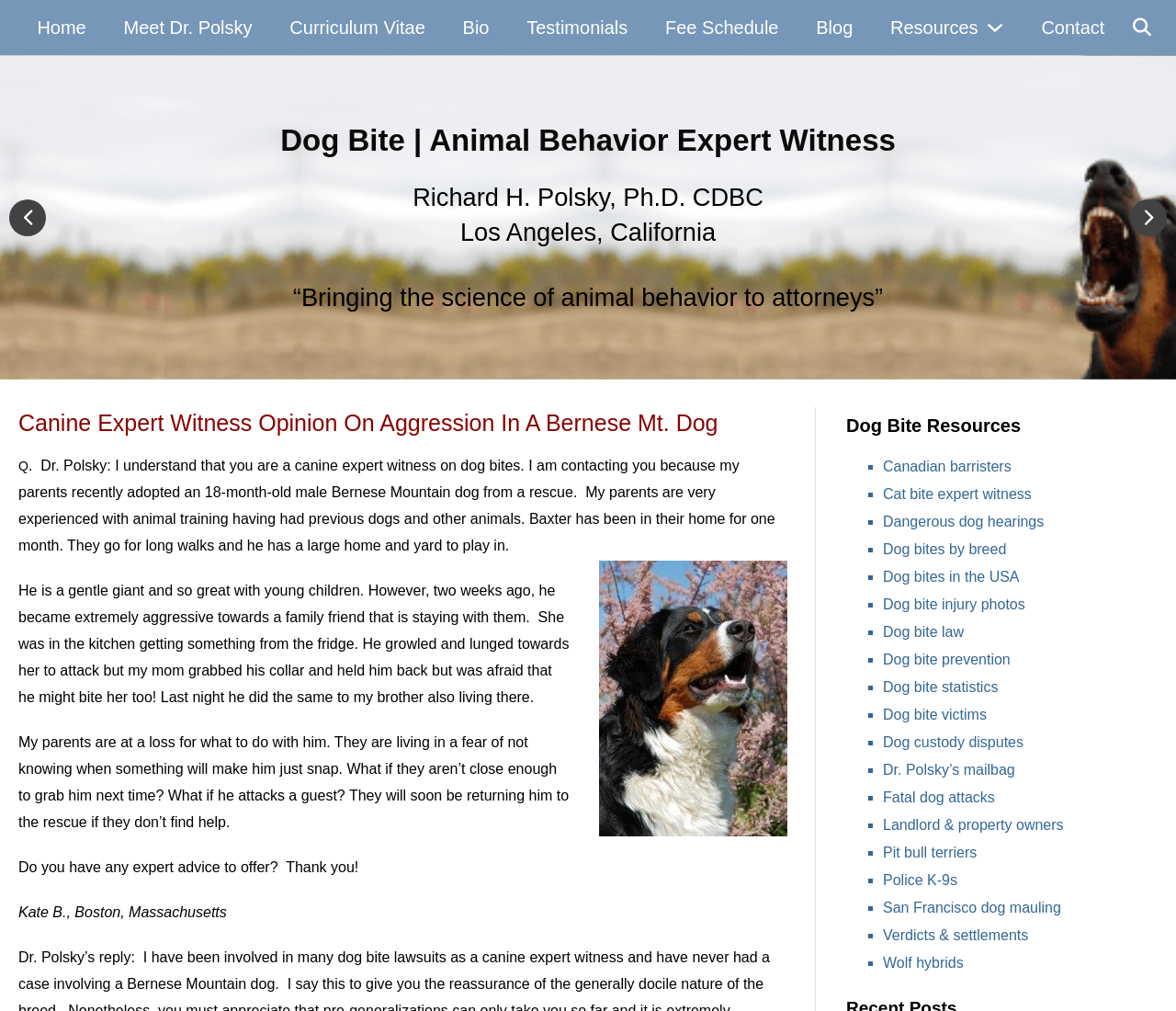Can you find the bounding box coordinates of the area I should click to execute the following instruction: "Book now and claim starting credit of EUR 250"?

None